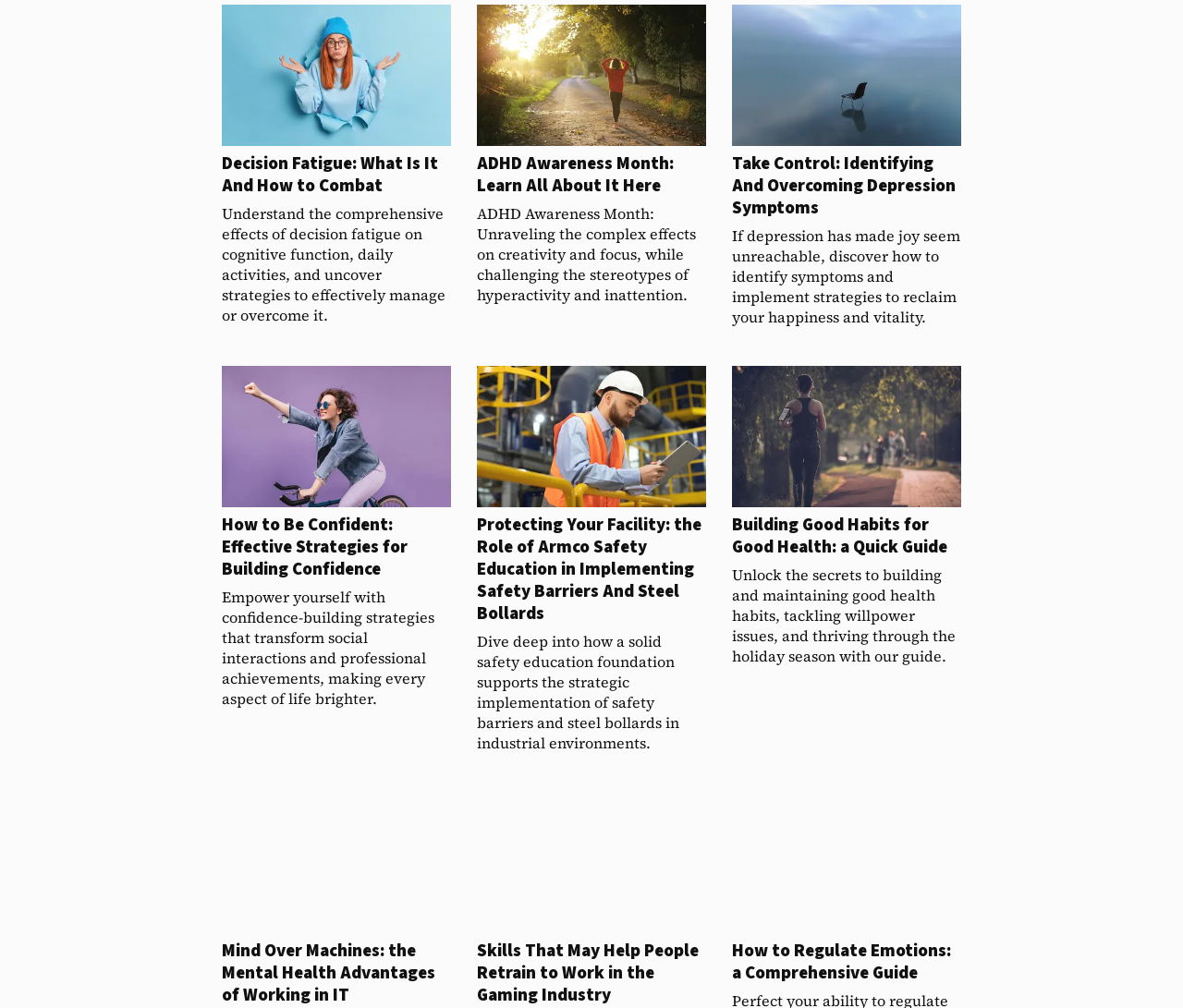Locate and provide the bounding box coordinates for the HTML element that matches this description: "email".

[0.778, 0.931, 0.812, 0.948]